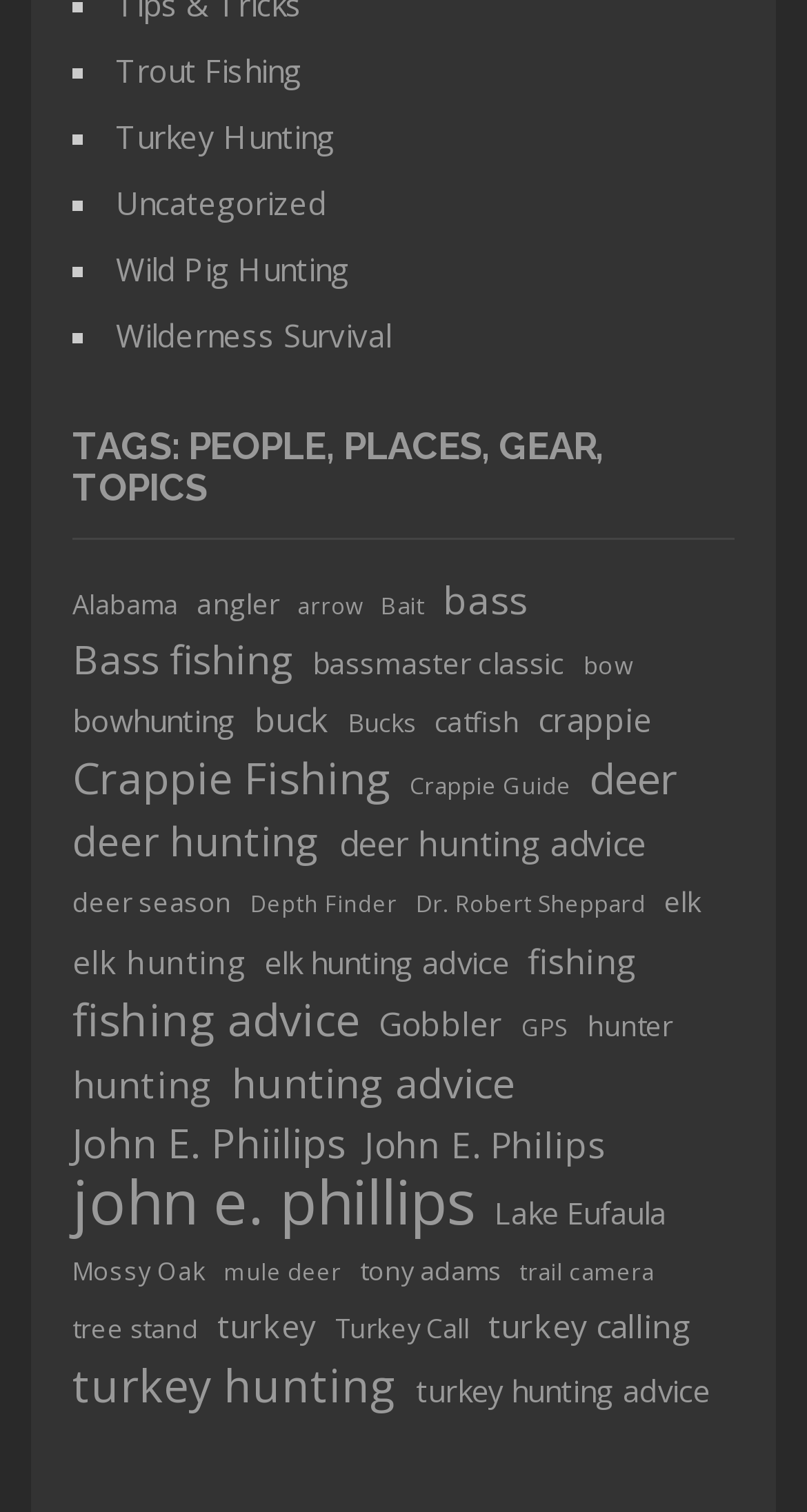Identify the bounding box coordinates of the clickable region necessary to fulfill the following instruction: "check March 2024". The bounding box coordinates should be four float numbers between 0 and 1, i.e., [left, top, right, bottom].

None